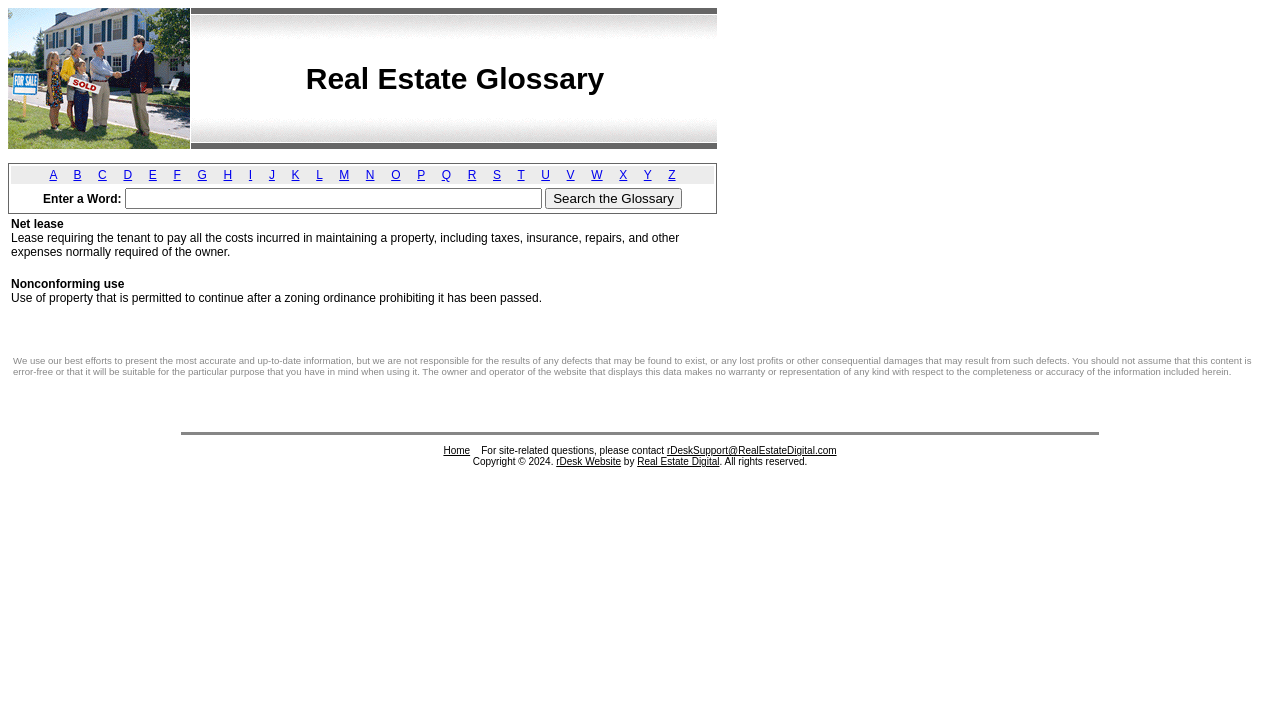Provide a one-word or brief phrase answer to the question:
How many rows are in the LayoutTable?

2